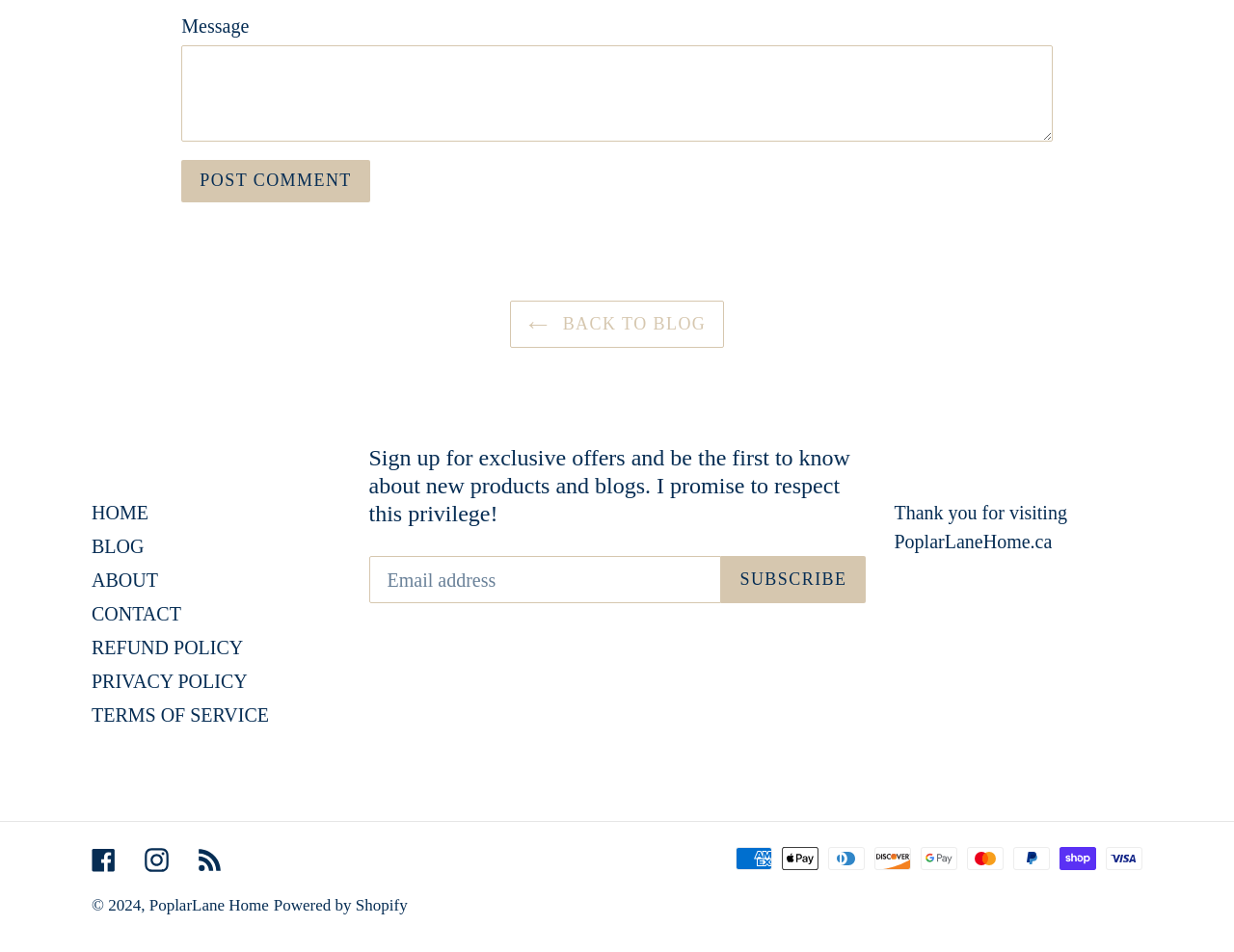Determine the bounding box coordinates for the area that should be clicked to carry out the following instruction: "visit Facebook page".

[0.074, 0.886, 0.094, 0.917]